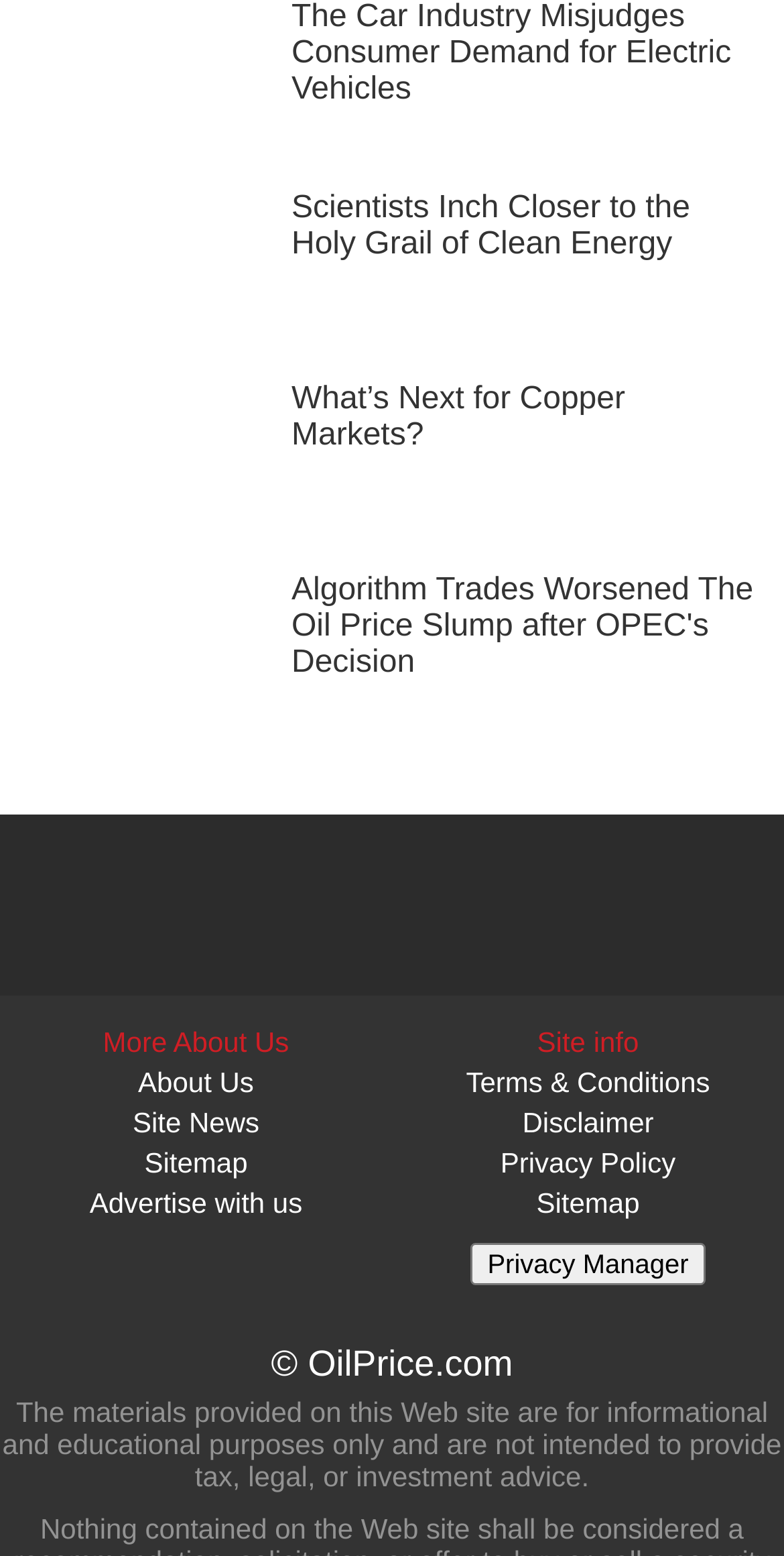Locate the bounding box coordinates of the area that needs to be clicked to fulfill the following instruction: "Get more information about the website". The coordinates should be in the format of four float numbers between 0 and 1, namely [left, top, right, bottom].

[0.131, 0.659, 0.369, 0.68]